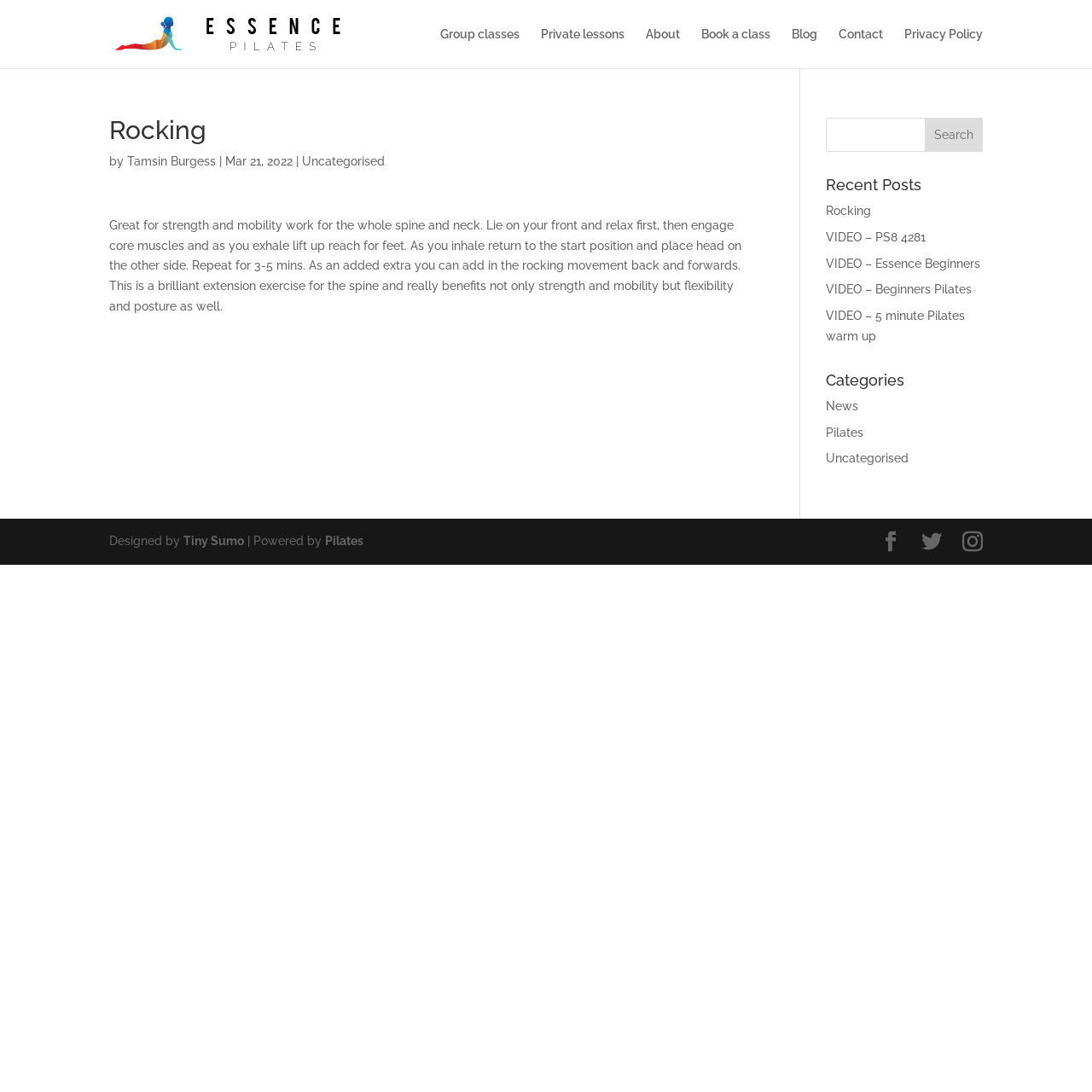Pinpoint the bounding box coordinates of the clickable area needed to execute the instruction: "Click on Leave A Comment". The coordinates should be specified as four float numbers between 0 and 1, i.e., [left, top, right, bottom].

None